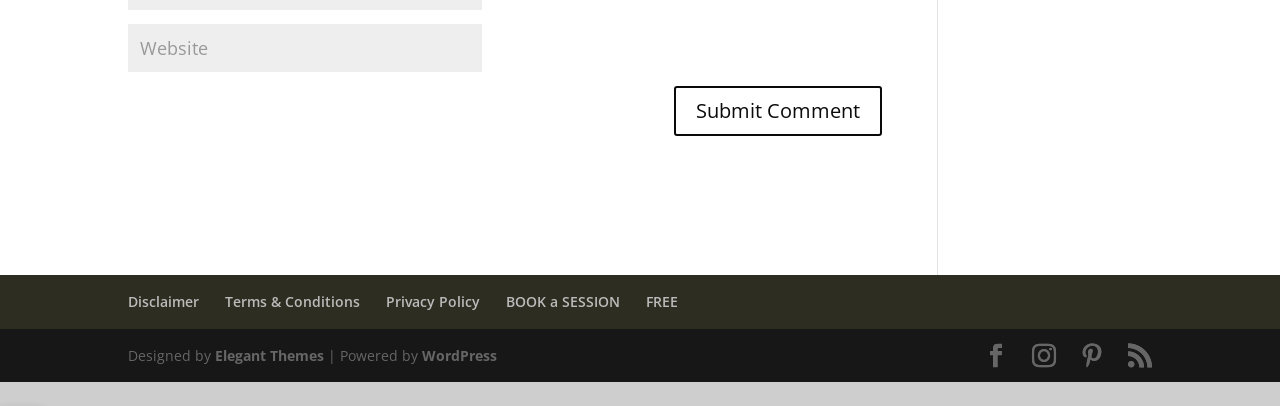How many social media icons are there?
Respond to the question with a single word or phrase according to the image.

4